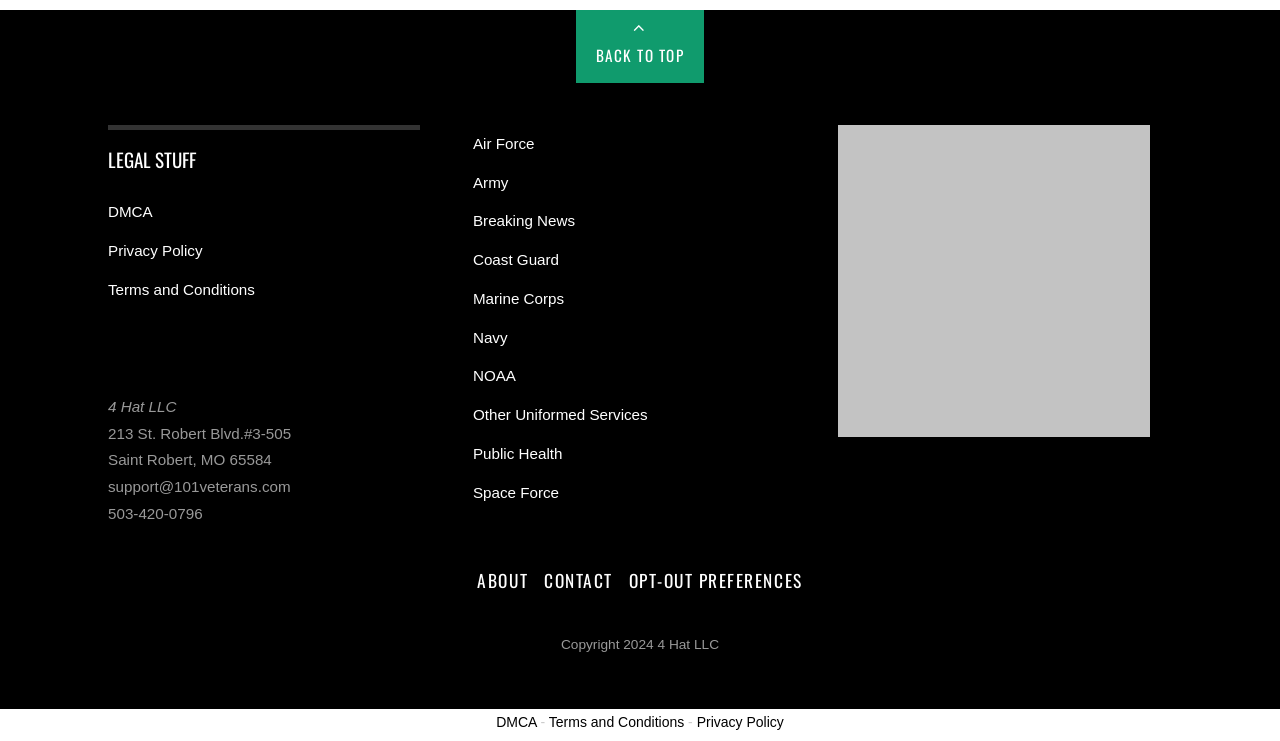Ascertain the bounding box coordinates for the UI element detailed here: "About". The coordinates should be provided as [left, top, right, bottom] with each value being a float between 0 and 1.

[0.367, 0.755, 0.419, 0.811]